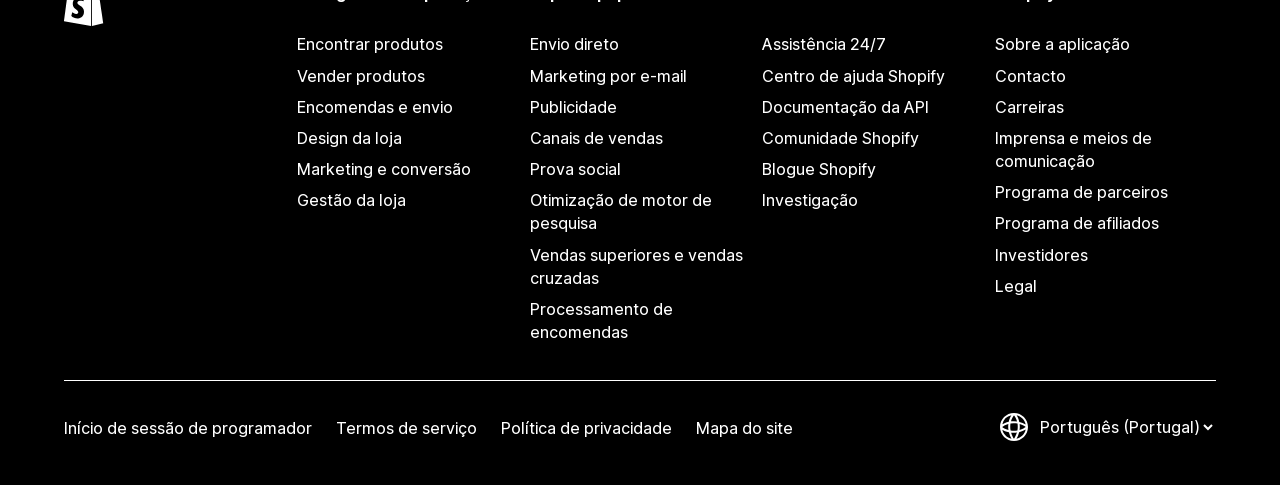How many separators are there on the webpage?
Give a single word or phrase answer based on the content of the image.

1